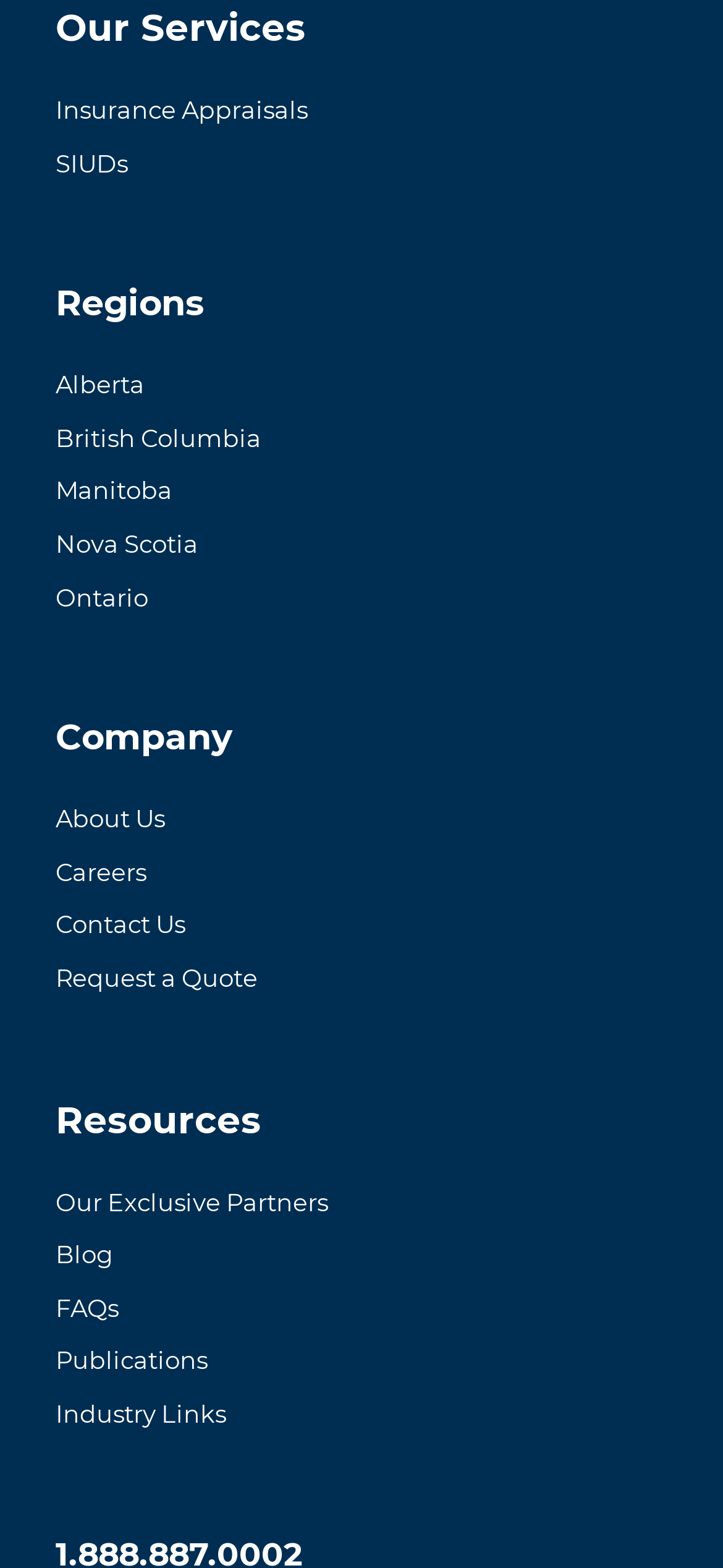Please identify the coordinates of the bounding box that should be clicked to fulfill this instruction: "Learn about the company".

[0.077, 0.505, 0.923, 0.539]